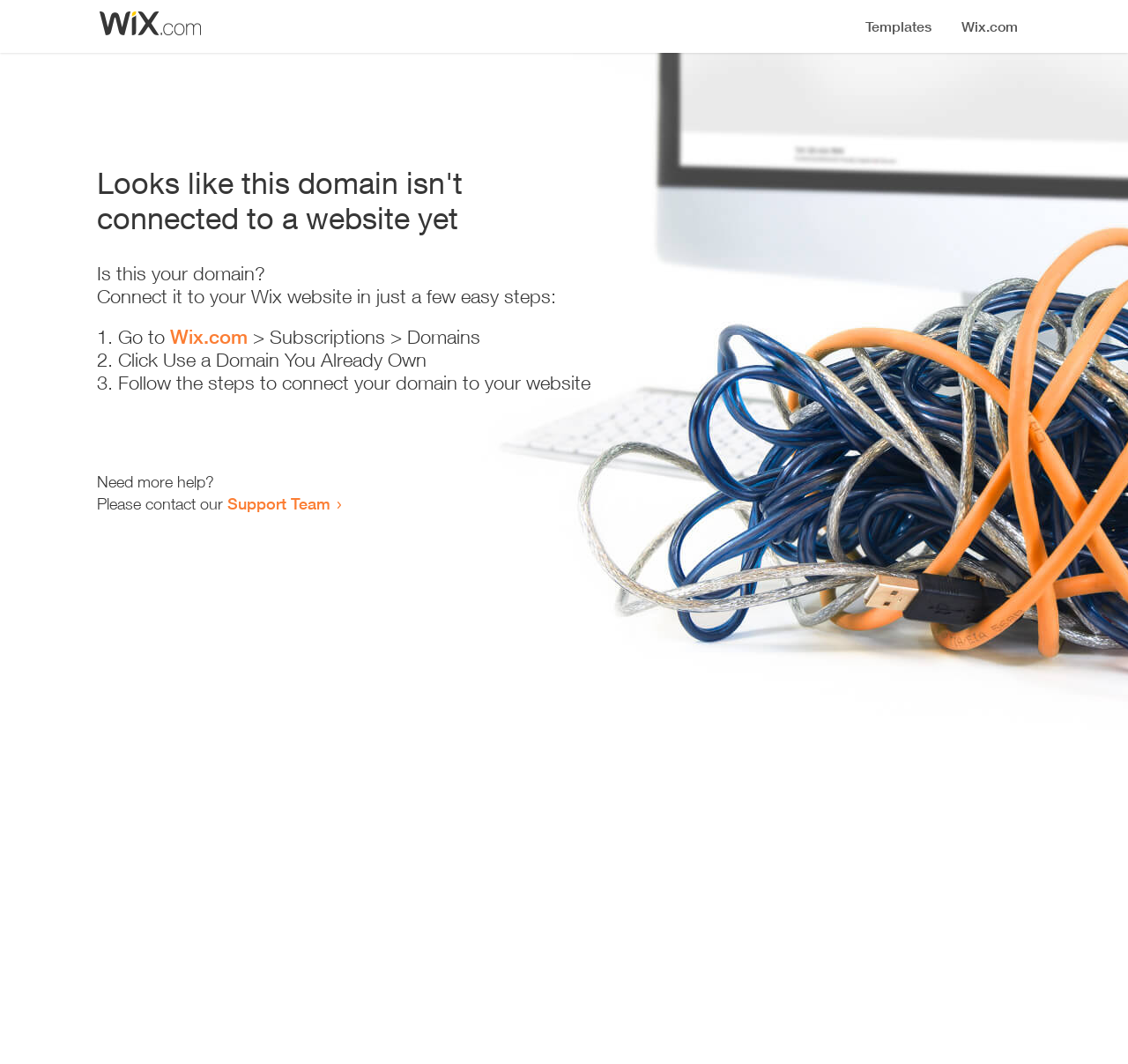Answer the question below with a single word or a brief phrase: 
How many steps are required to connect a domain to a website?

3